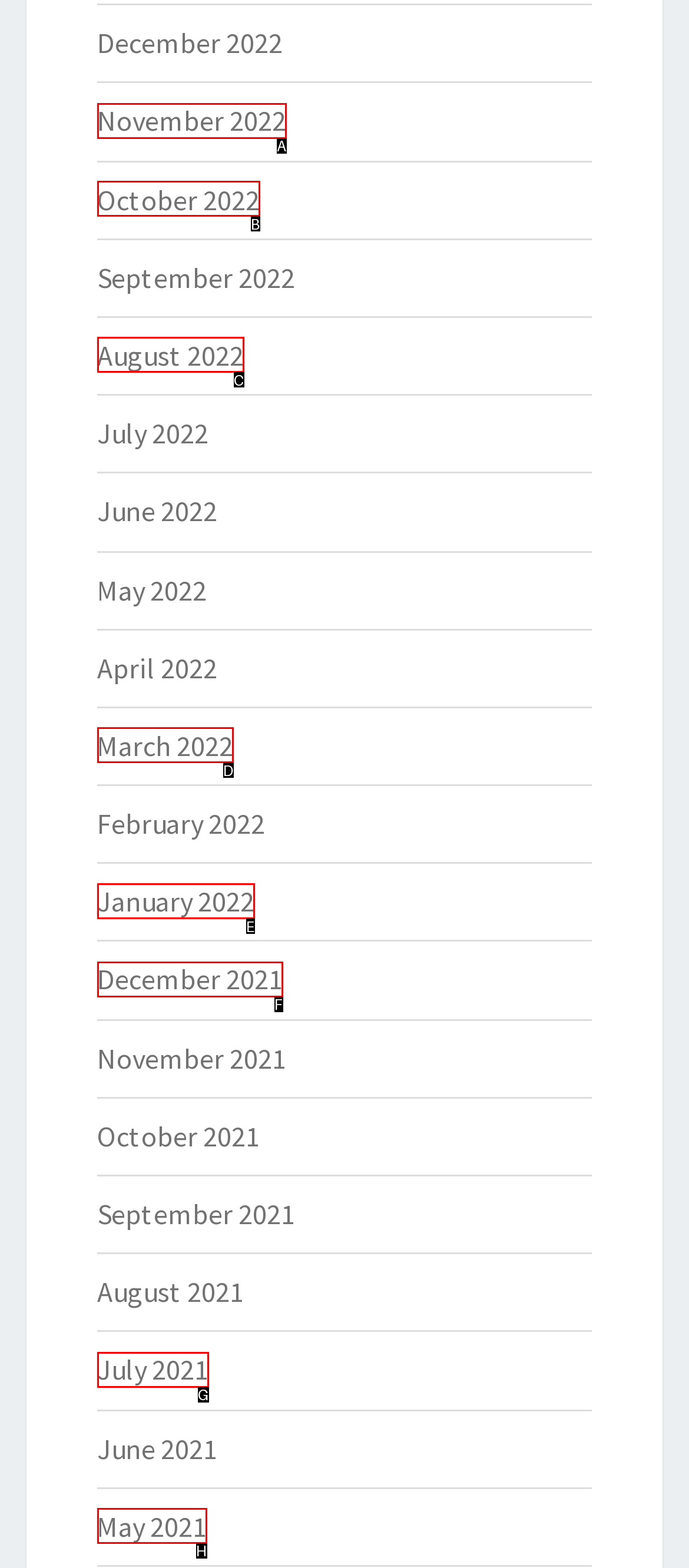From the choices given, find the HTML element that matches this description: November 2022. Answer with the letter of the selected option directly.

A